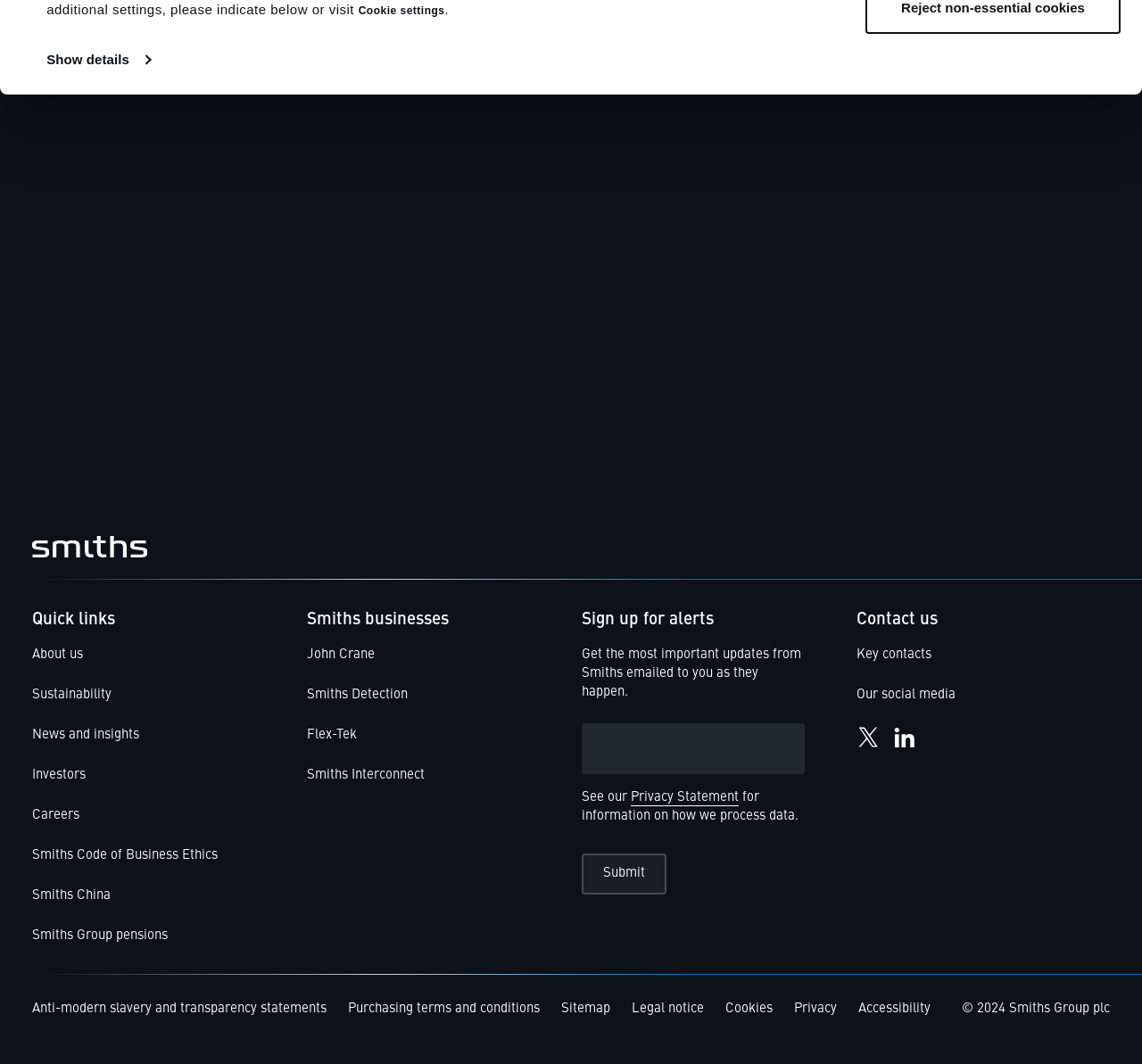Specify the bounding box coordinates of the area to click in order to execute this command: 'View Smiths Code of Business Ethics'. The coordinates should consist of four float numbers ranging from 0 to 1, and should be formatted as [left, top, right, bottom].

[0.028, 0.798, 0.191, 0.811]